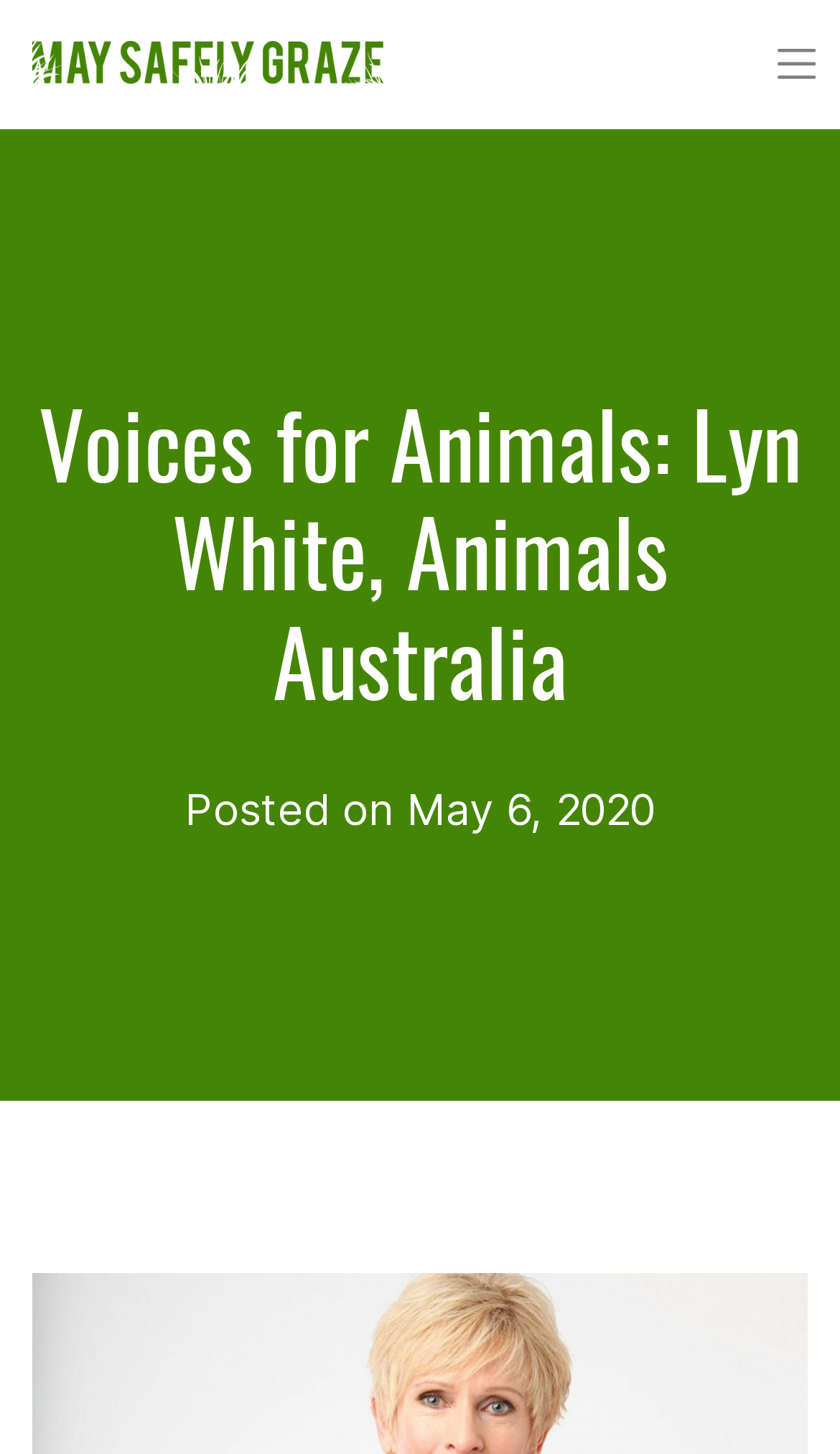Predict the bounding box coordinates of the UI element that matches this description: "aria-label="Toggle navigation"". The coordinates should be in the format [left, top, right, bottom] with each value between 0 and 1.

[0.896, 0.022, 1.0, 0.064]